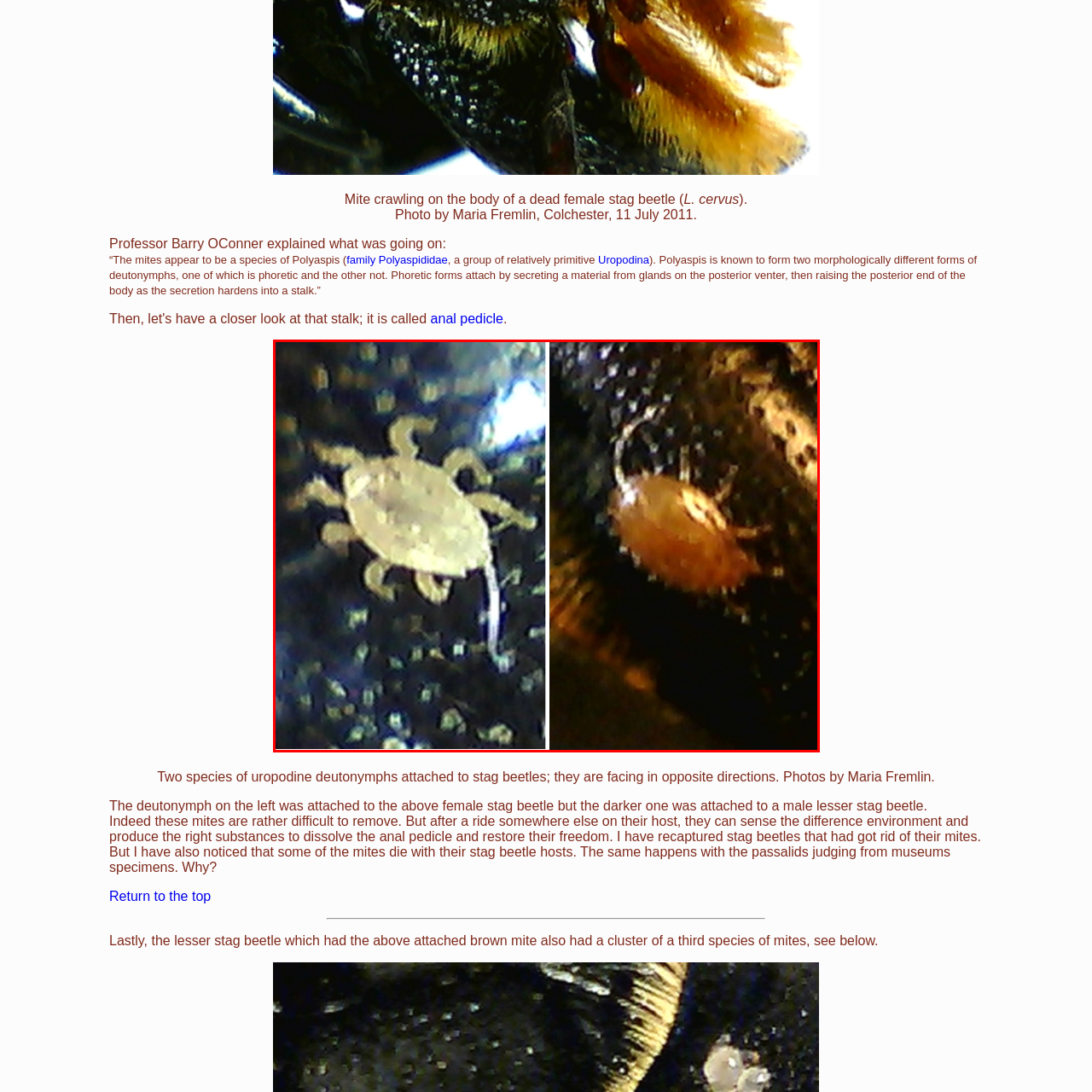Examine the contents within the red bounding box and respond with a single word or phrase: In which direction are the mites facing?

Opposite directions